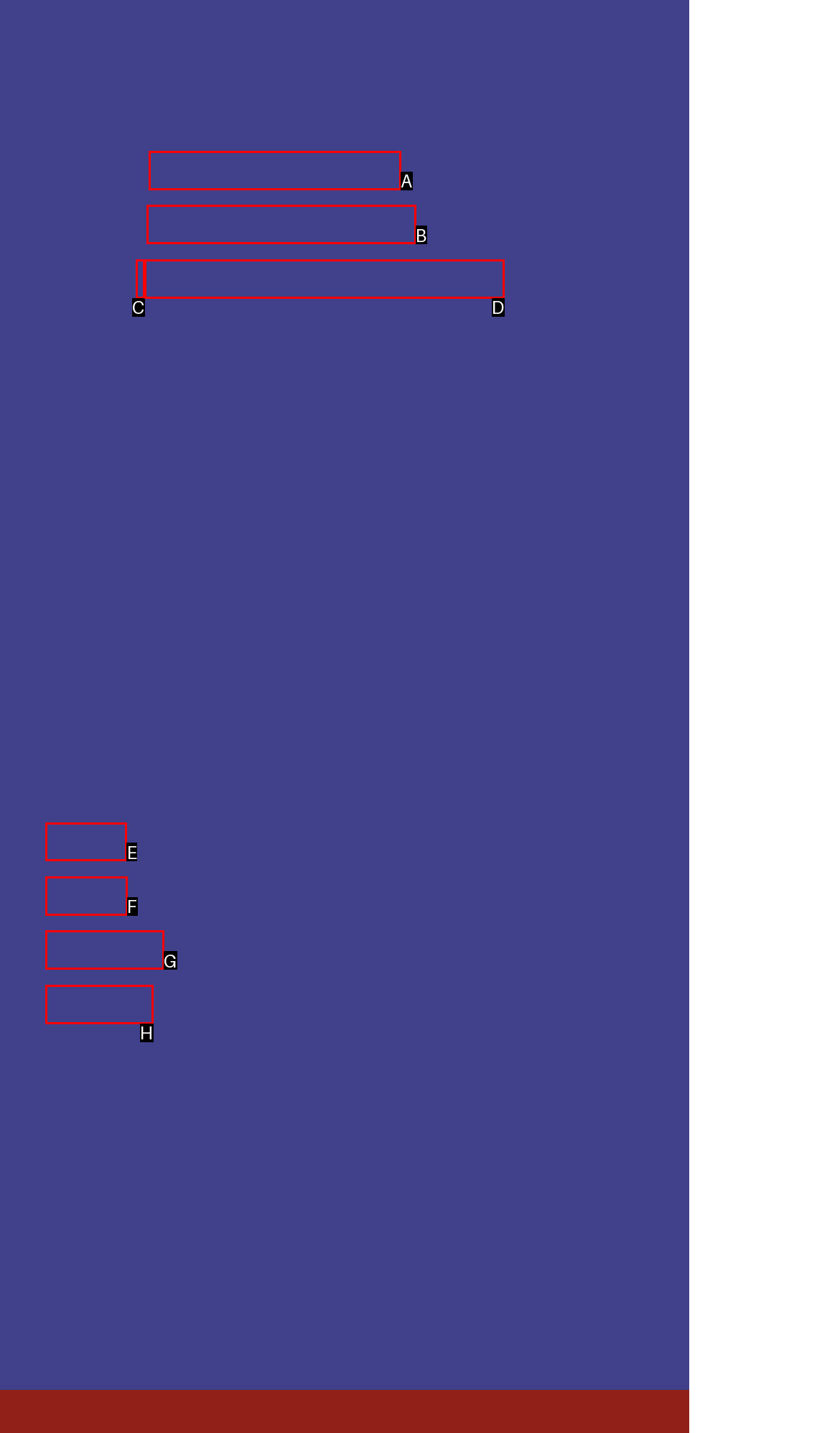Choose the UI element to click on to achieve this task: Go to the home page. Reply with the letter representing the selected element.

E